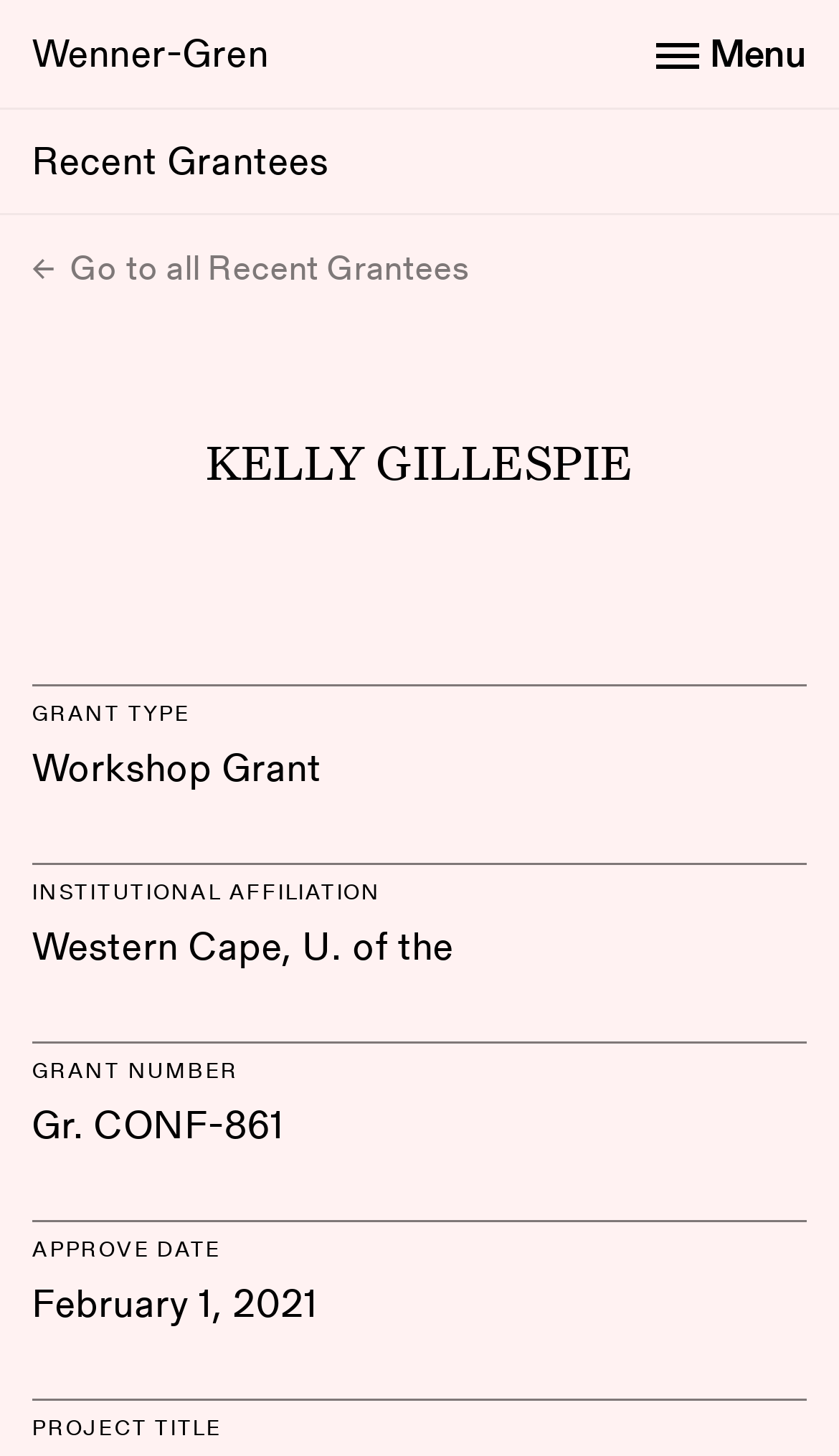What is Kelly Gillespie's grant type?
Please provide a comprehensive answer based on the contents of the image.

I found the answer by looking at the 'GRANT TYPE' heading and the corresponding 'StaticText' element below it, which says 'Workshop Grant'.